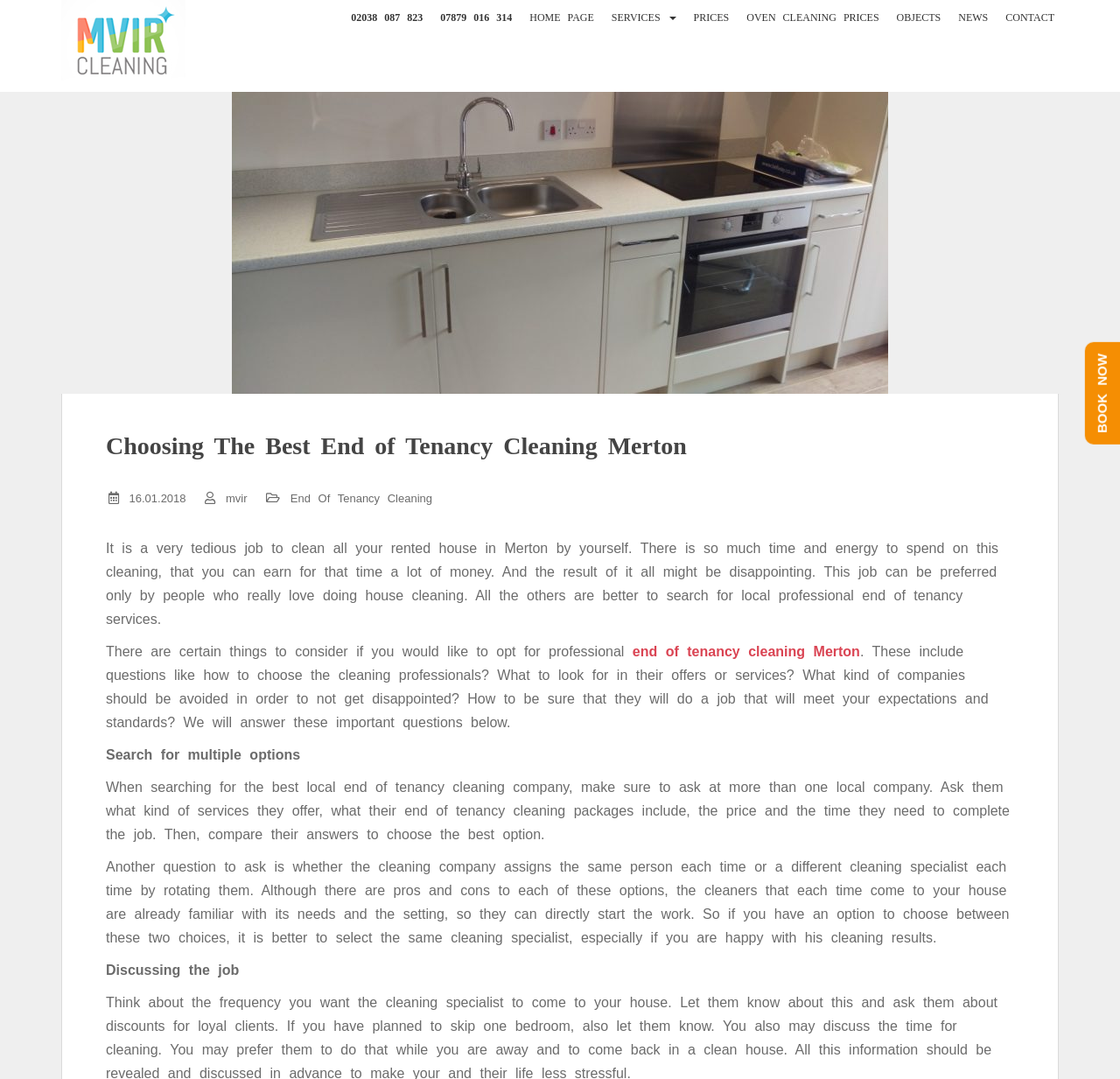What is the phone number on the top?
Please answer the question with a detailed and comprehensive explanation.

I scanned the top section of the webpage and found a link with the phone number '02038 087 823'.